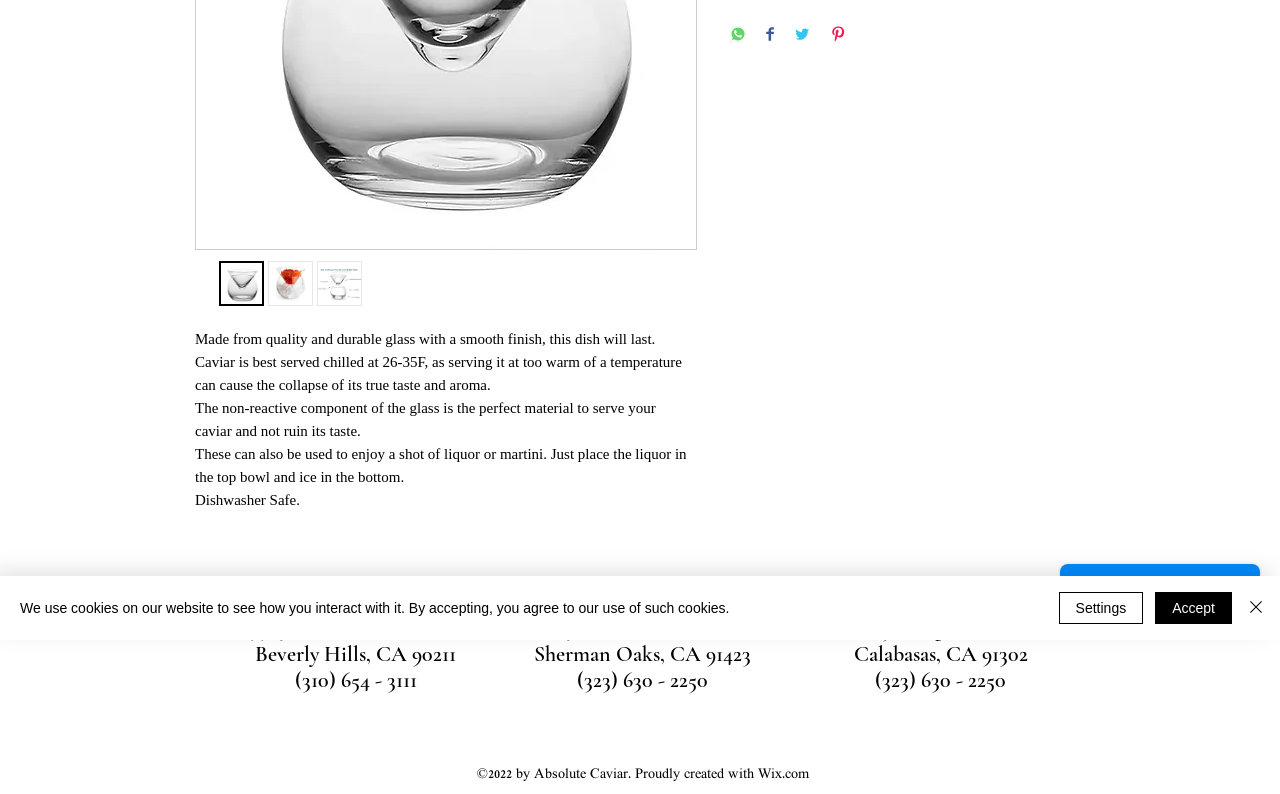Bounding box coordinates are specified in the format (top-left x, top-left y, bottom-right x, bottom-right y). All values are floating point numbers bounded between 0 and 1. Please provide the bounding box coordinate of the region this sentence describes: parent_node: Apply name="text" placeholder="Search site"

None